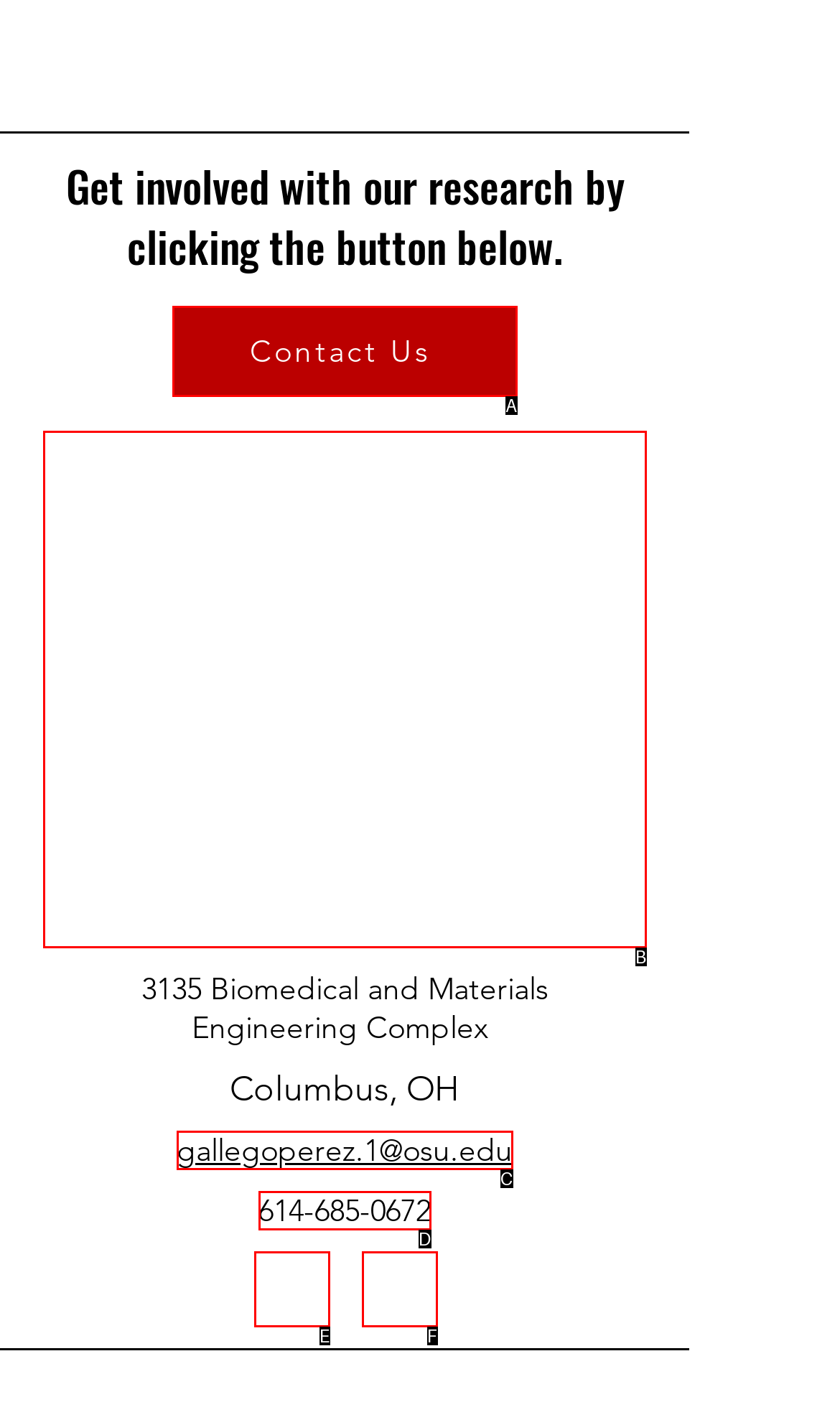Given the description: Contact Us, choose the HTML element that matches it. Indicate your answer with the letter of the option.

A